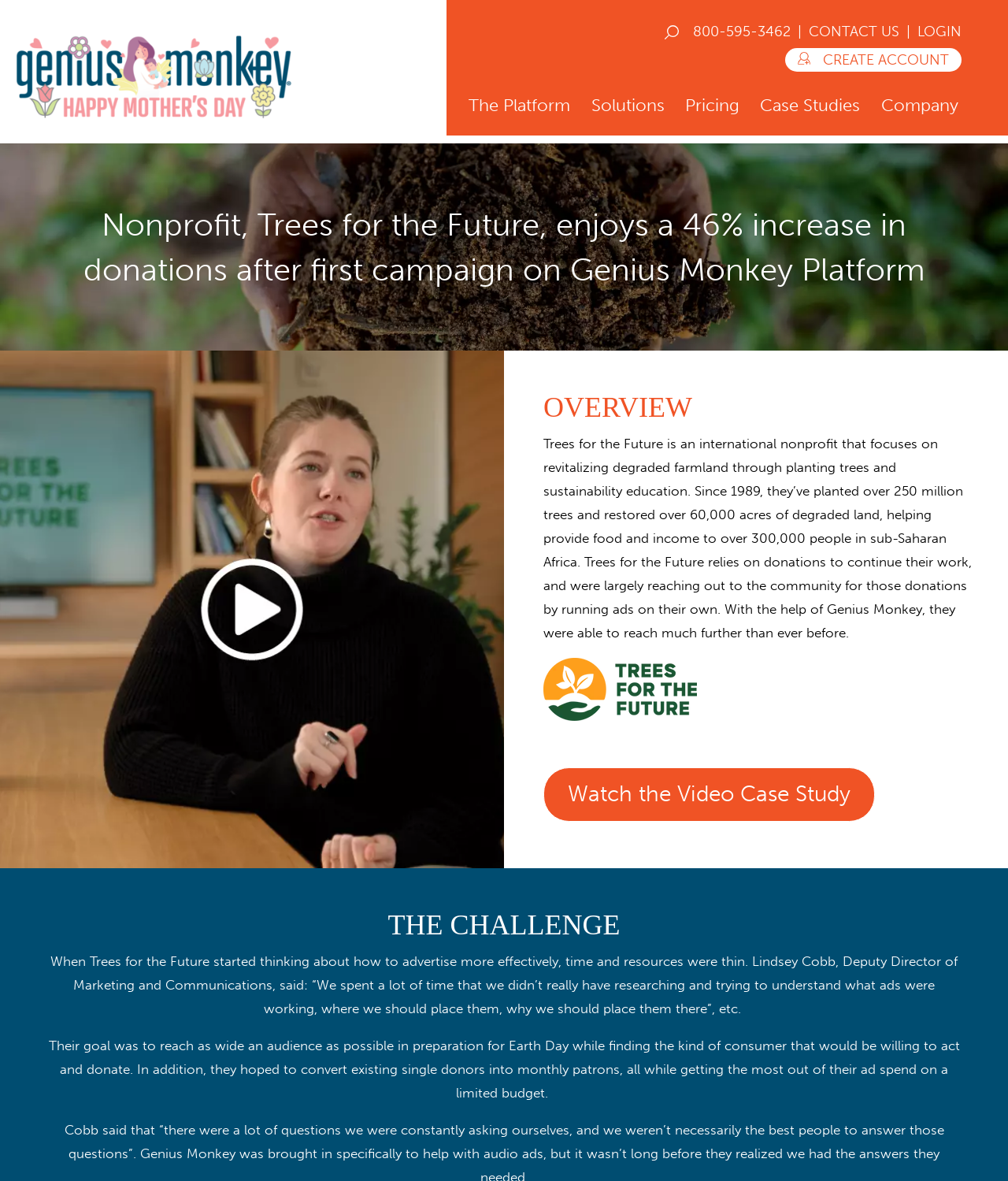Please determine the bounding box coordinates for the element that should be clicked to follow these instructions: "Search for something".

None